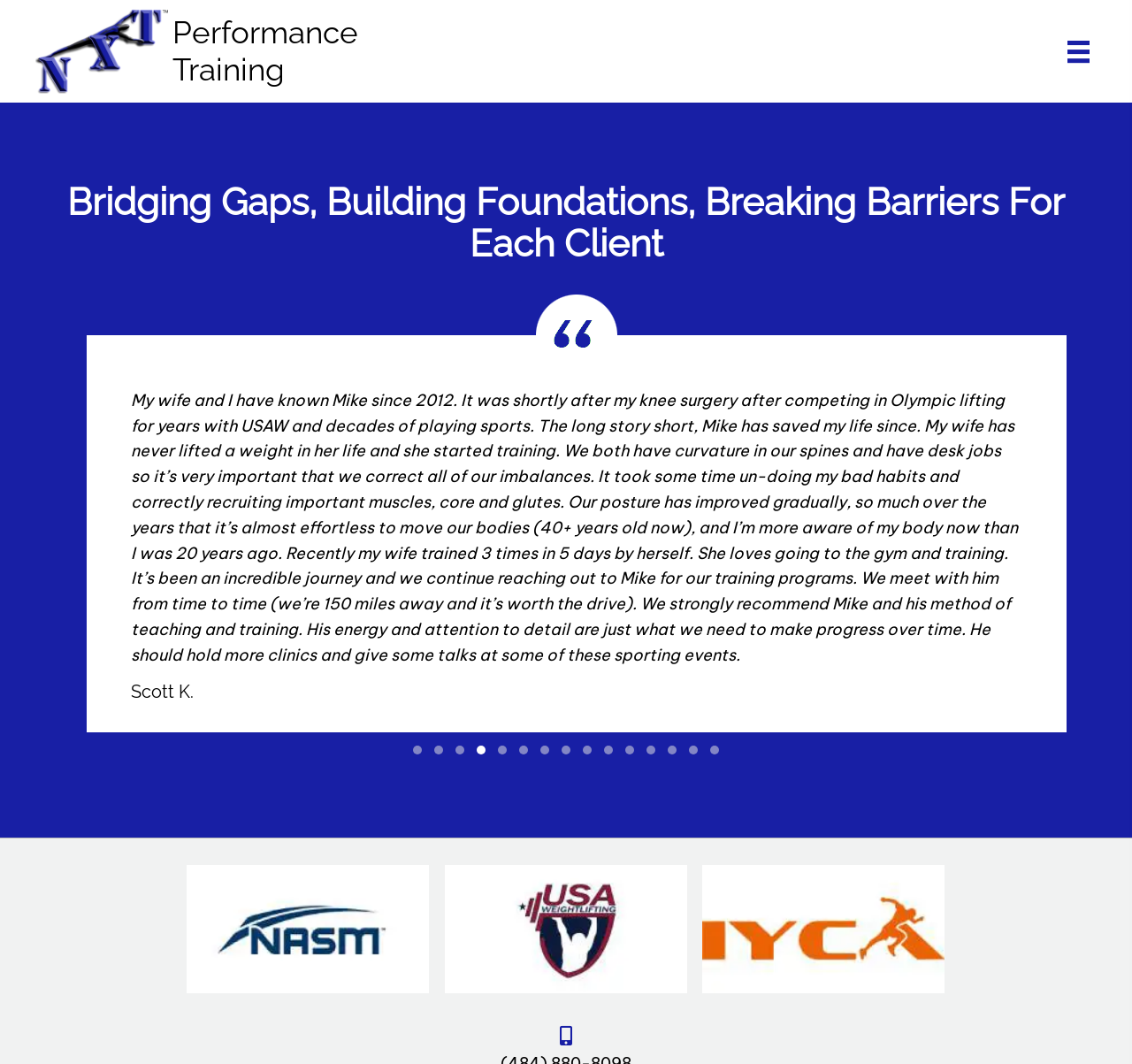How many logos are displayed at the bottom of the page?
From the screenshot, supply a one-word or short-phrase answer.

3